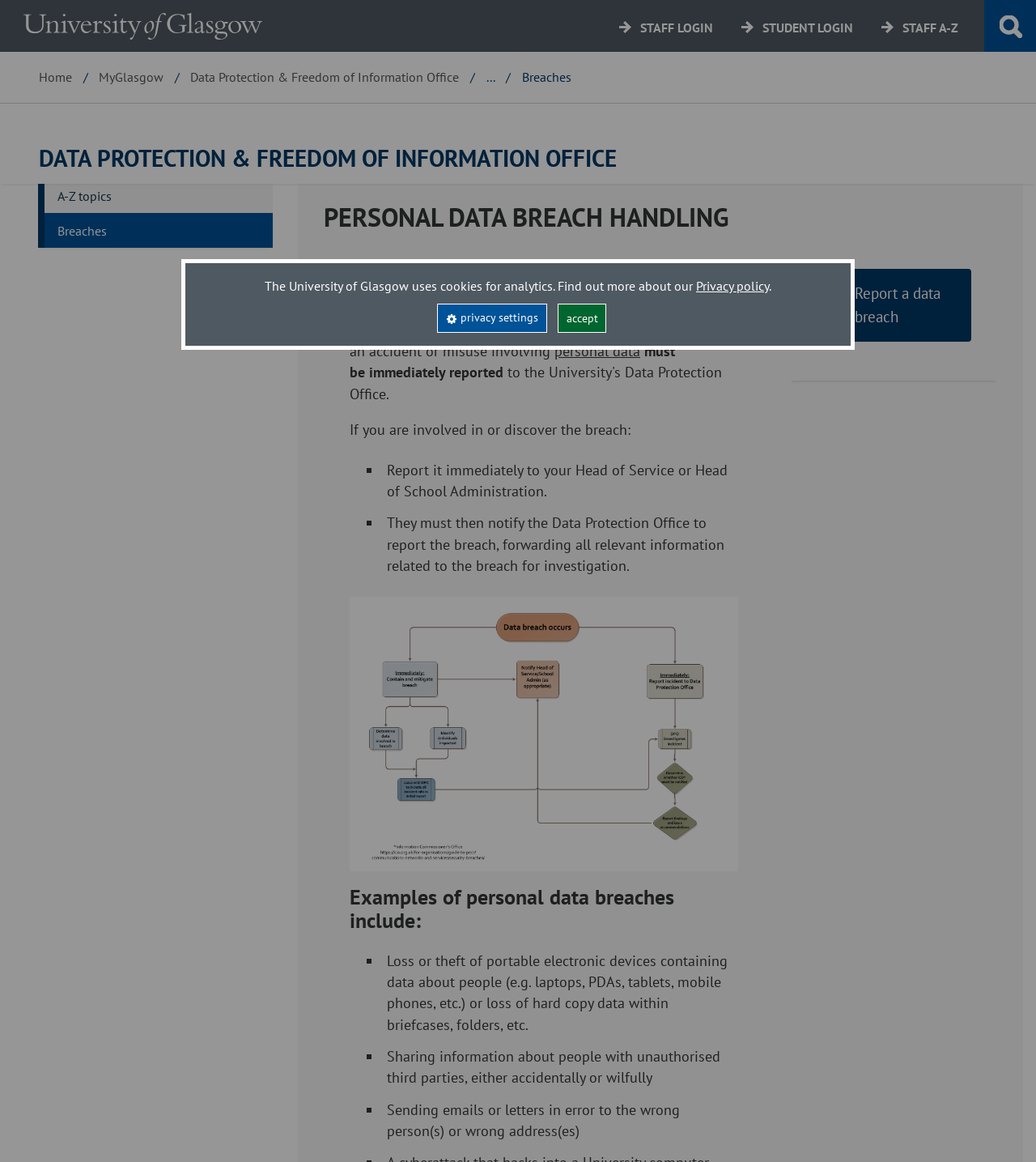Provide the bounding box coordinates of the area you need to click to execute the following instruction: "Click the 'STAFF LOGIN' link".

[0.618, 0.017, 0.689, 0.031]